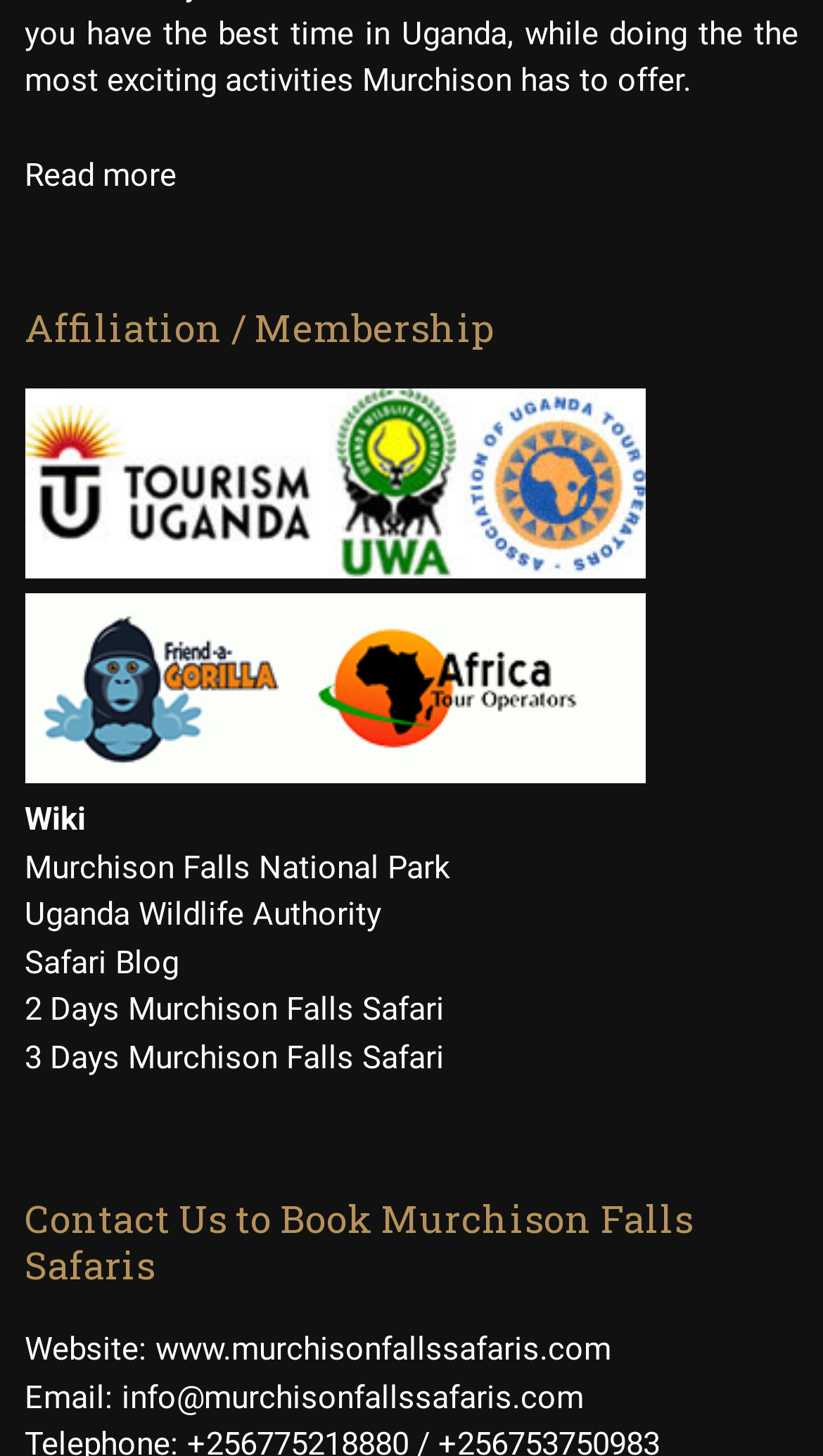Use a single word or phrase to answer the question:
What is the name of the national park?

Murchison Falls National Park